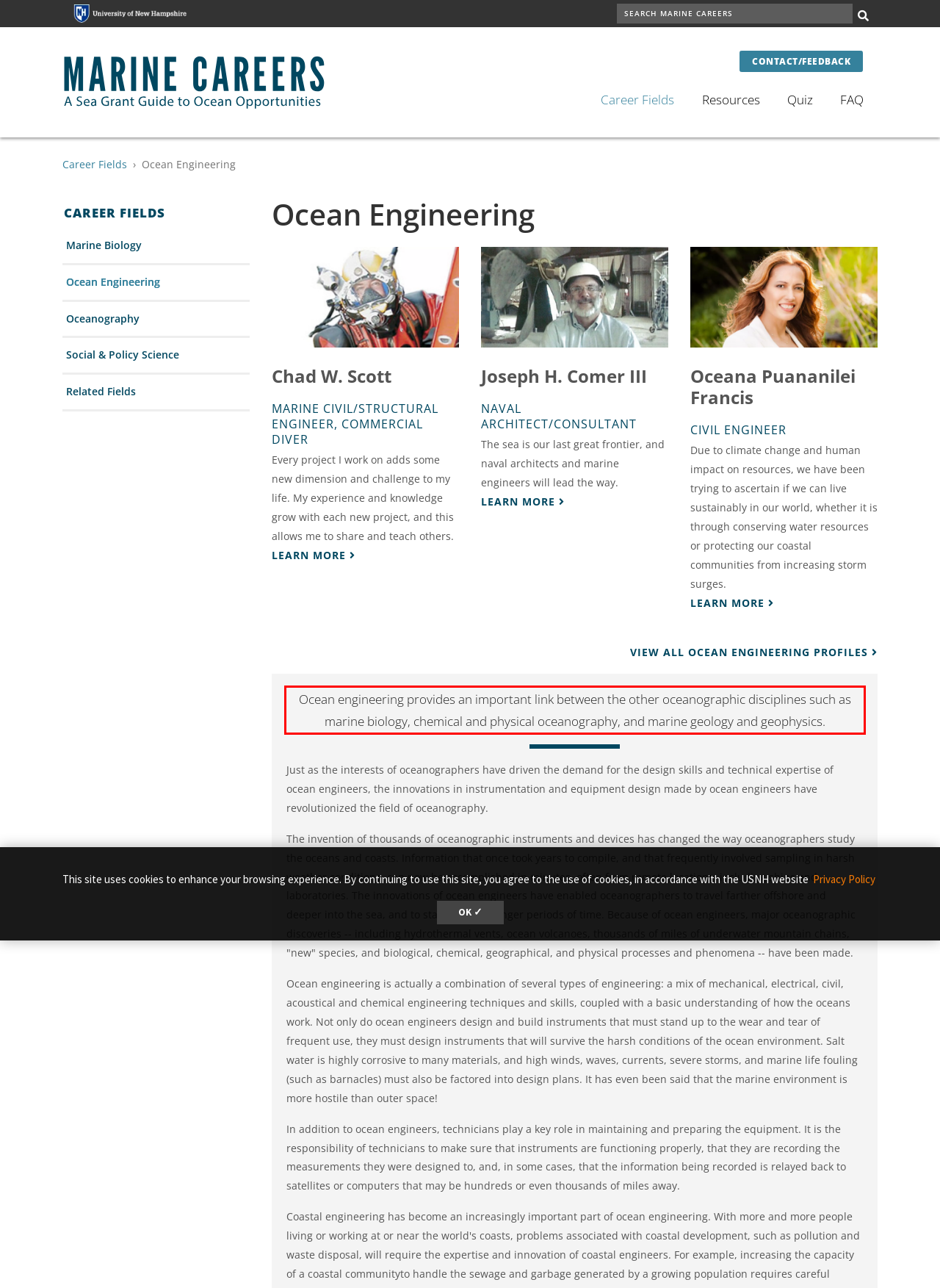Analyze the screenshot of a webpage where a red rectangle is bounding a UI element. Extract and generate the text content within this red bounding box.

Ocean engineering provides an important link between the other oceanographic disciplines such as marine biology, chemical and physical oceanography, and marine geology and geophysics.